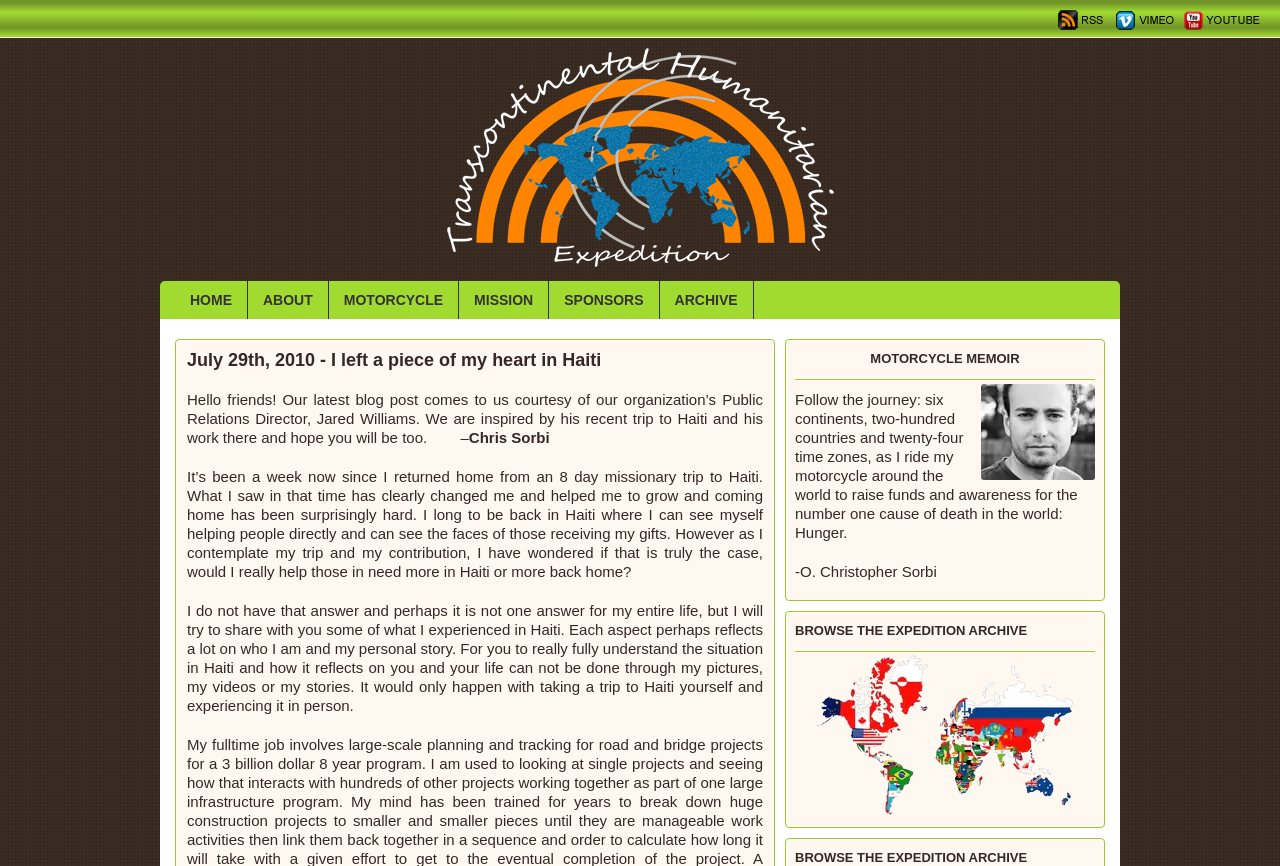Find the bounding box coordinates for the element described here: "Contact IIT".

None